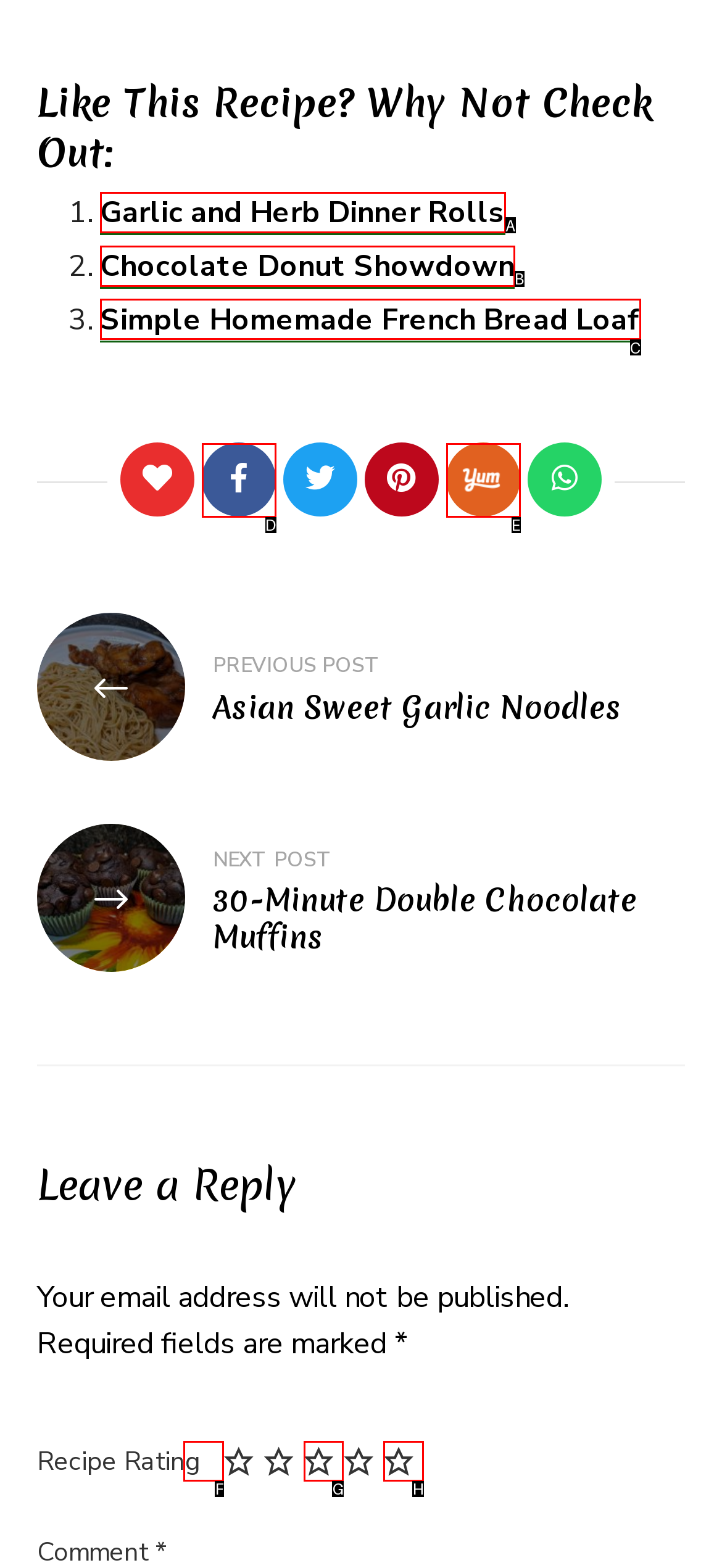Pick the option that corresponds to: Yummly
Provide the letter of the correct choice.

E